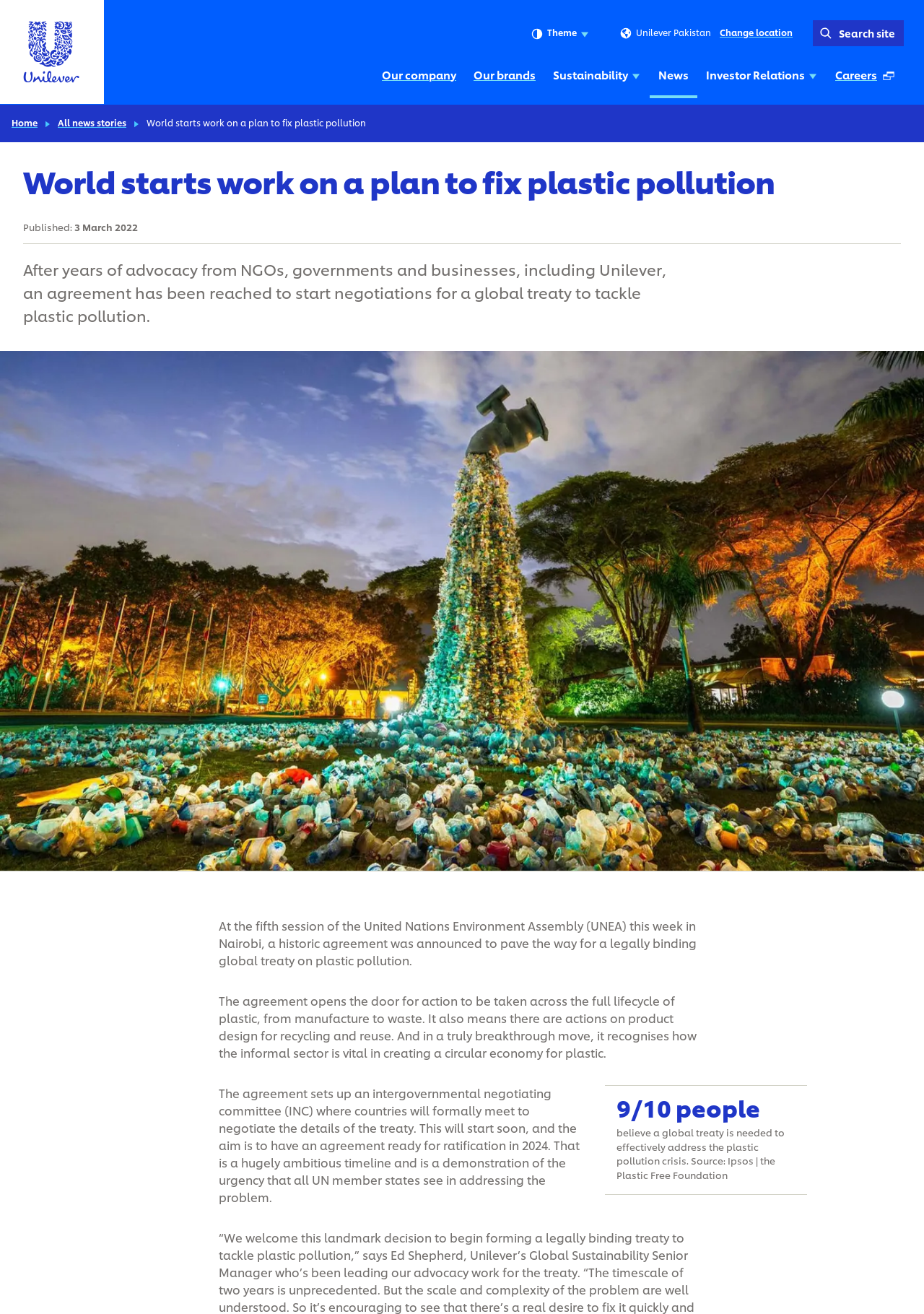Using the provided element description: "All news stories", identify the bounding box coordinates. The coordinates should be four floats between 0 and 1 in the order [left, top, right, bottom].

[0.062, 0.088, 0.137, 0.099]